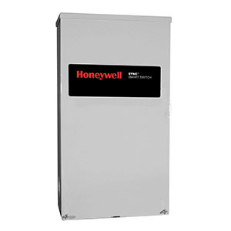Explain the details of the image comprehensively.

The image showcases the **Honeywell SYNC 800 Amp 120/240 Volt Transfer Switch**, a crucial component for managing power supply during outages. This robust unit features a sleek silver exterior with a prominent black label displaying the Honeywell name, emphasizing its reliability and brand reputation. Designed for high-performance use, it enables seamless transitions between power sources, making it an ideal choice for homes and businesses that require dependable power management solutions. The transfer switch plays a vital role in maintaining electrical access, ensuring that critical systems remain operational during interruptions.